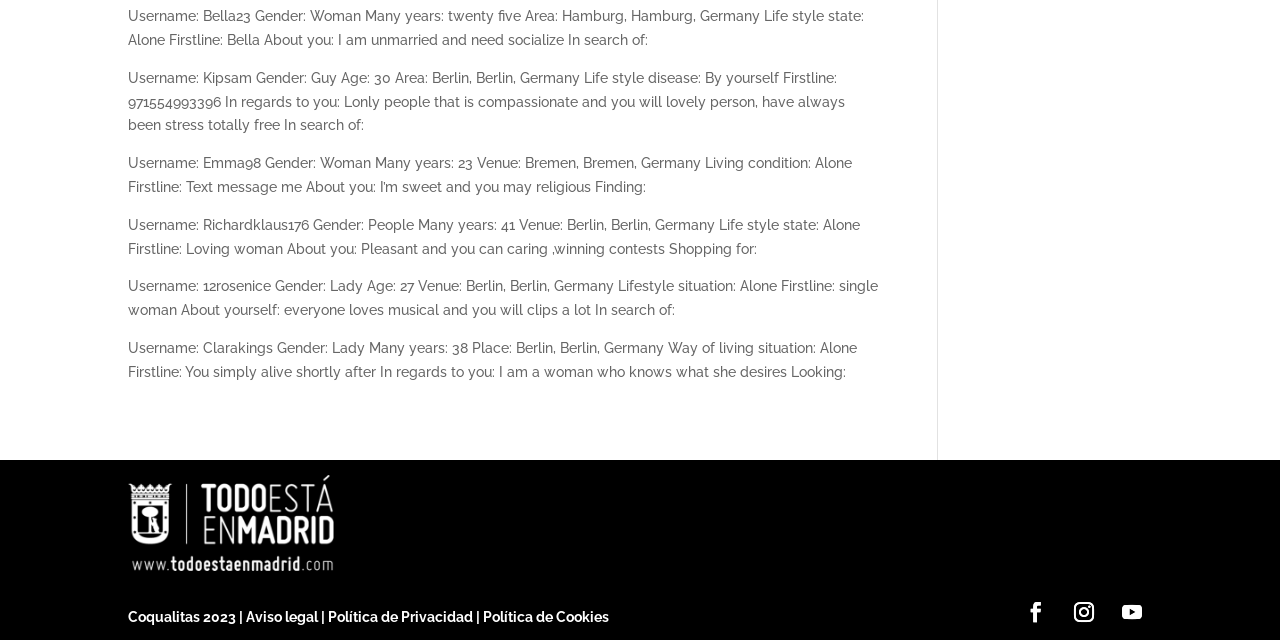Please find the bounding box coordinates (top-left x, top-left y, bottom-right x, bottom-right y) in the screenshot for the UI element described as follows: Política de Privacidad

[0.256, 0.952, 0.372, 0.977]